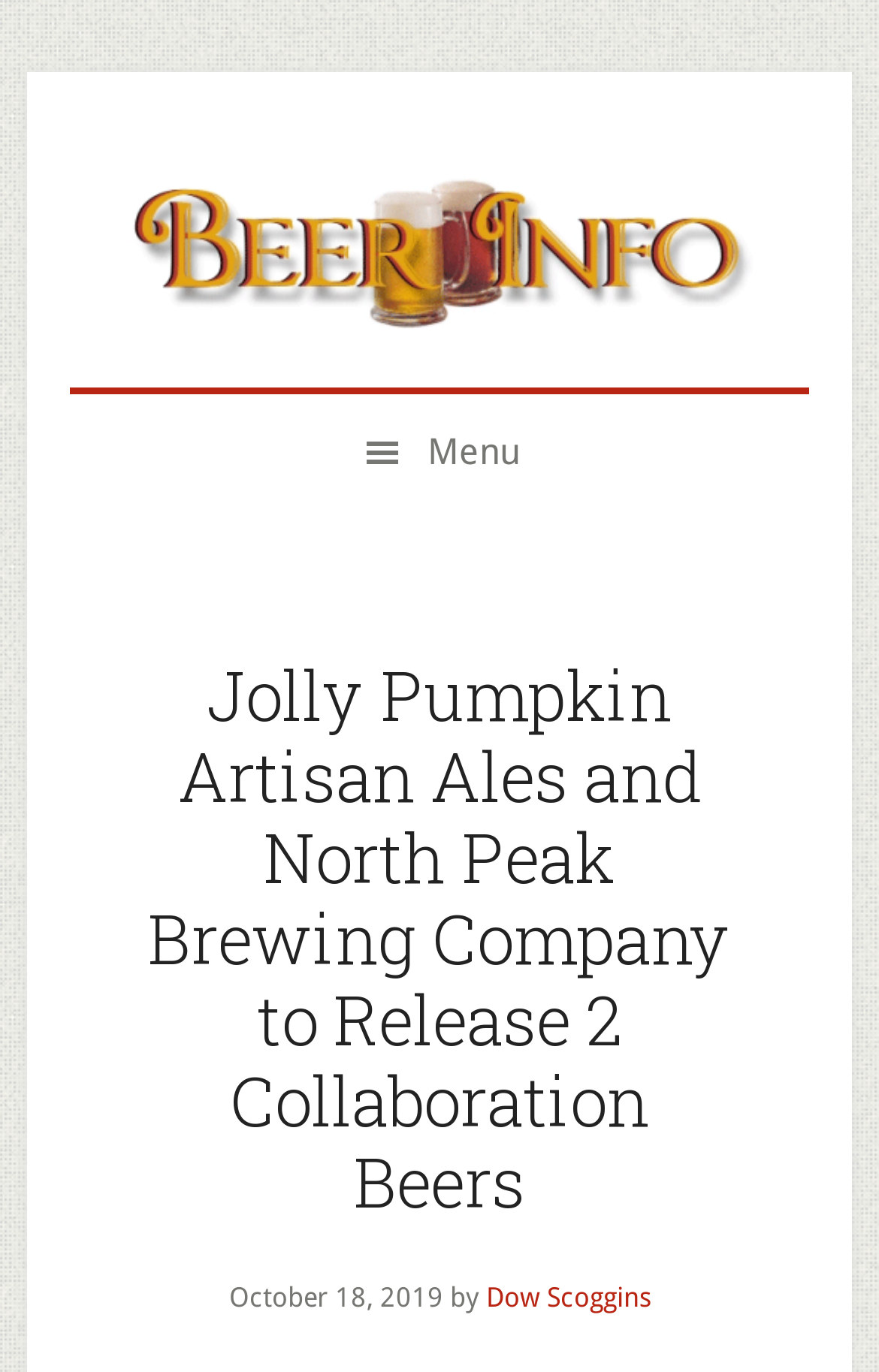Please analyze the image and give a detailed answer to the question:
Who is the author of the article?

By looking at the webpage, I can see that the author of the article is mentioned as Dow Scoggins, which is linked to the text 'by'.